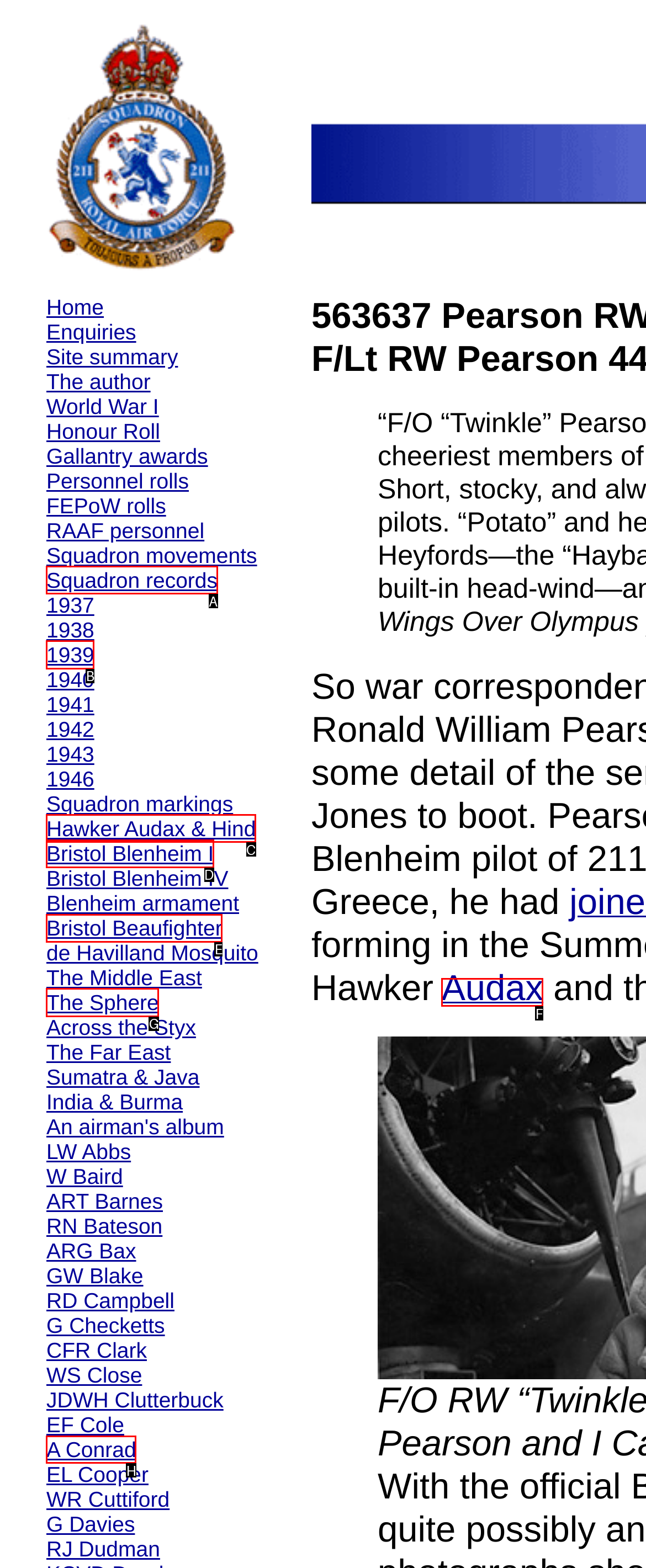Pick the right letter to click to achieve the task: Click the 'Audax' link
Answer with the letter of the correct option directly.

F